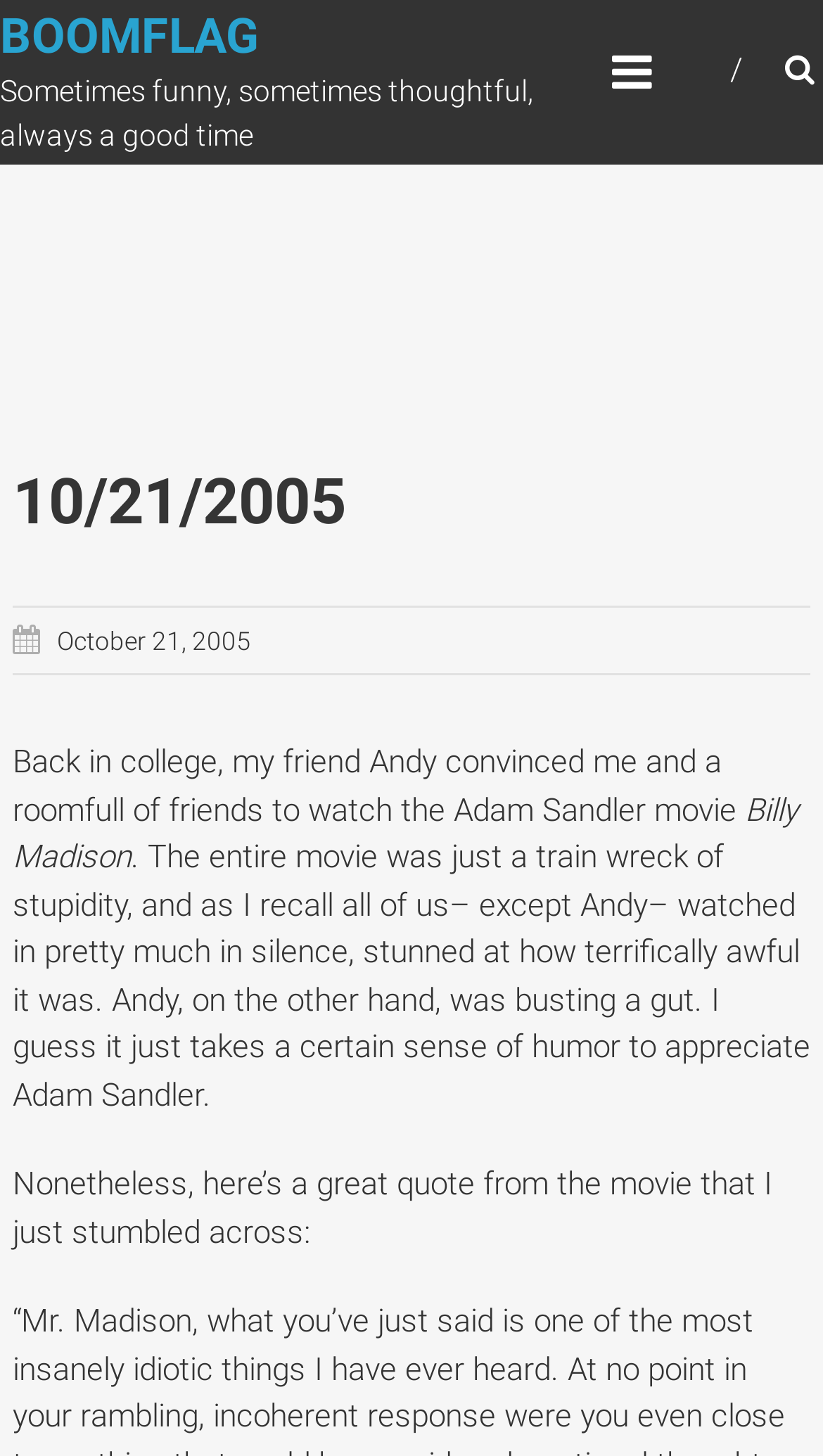Please answer the following question as detailed as possible based on the image: 
What is the topic of the article?

The topic of the article can be inferred by reading the static text elements, which mention a movie called 'Billy Madison' and provide a quote from it, indicating that the article is a review or discussion of the movie.